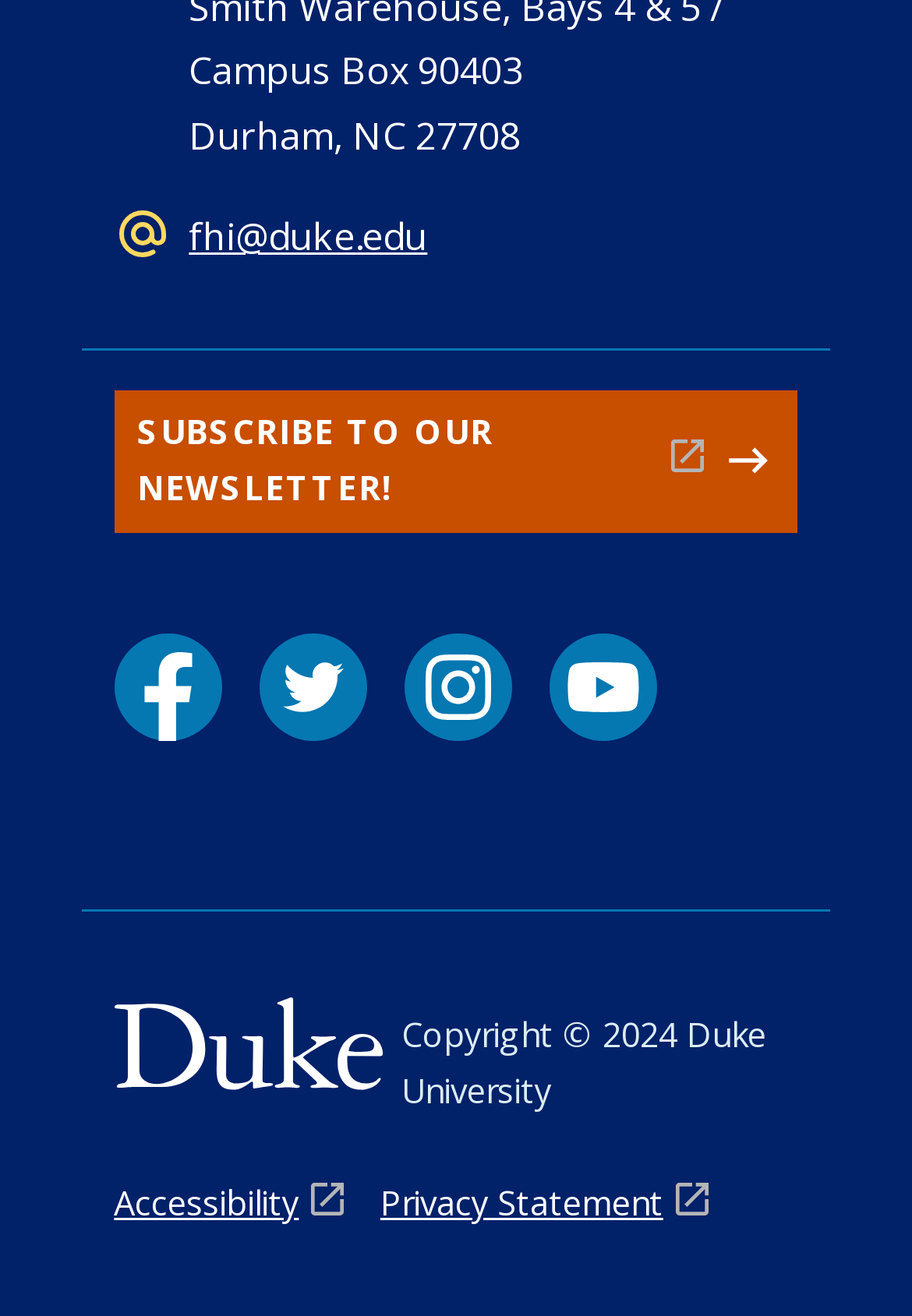Find the bounding box coordinates for the area you need to click to carry out the instruction: "Check accessibility". The coordinates should be four float numbers between 0 and 1, indicated as [left, top, right, bottom].

[0.125, 0.894, 0.376, 0.937]